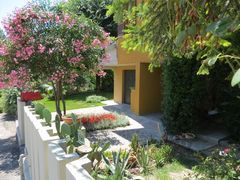What is the atmosphere of the property?
Look at the screenshot and respond with a single word or phrase.

Inviting and tranquil